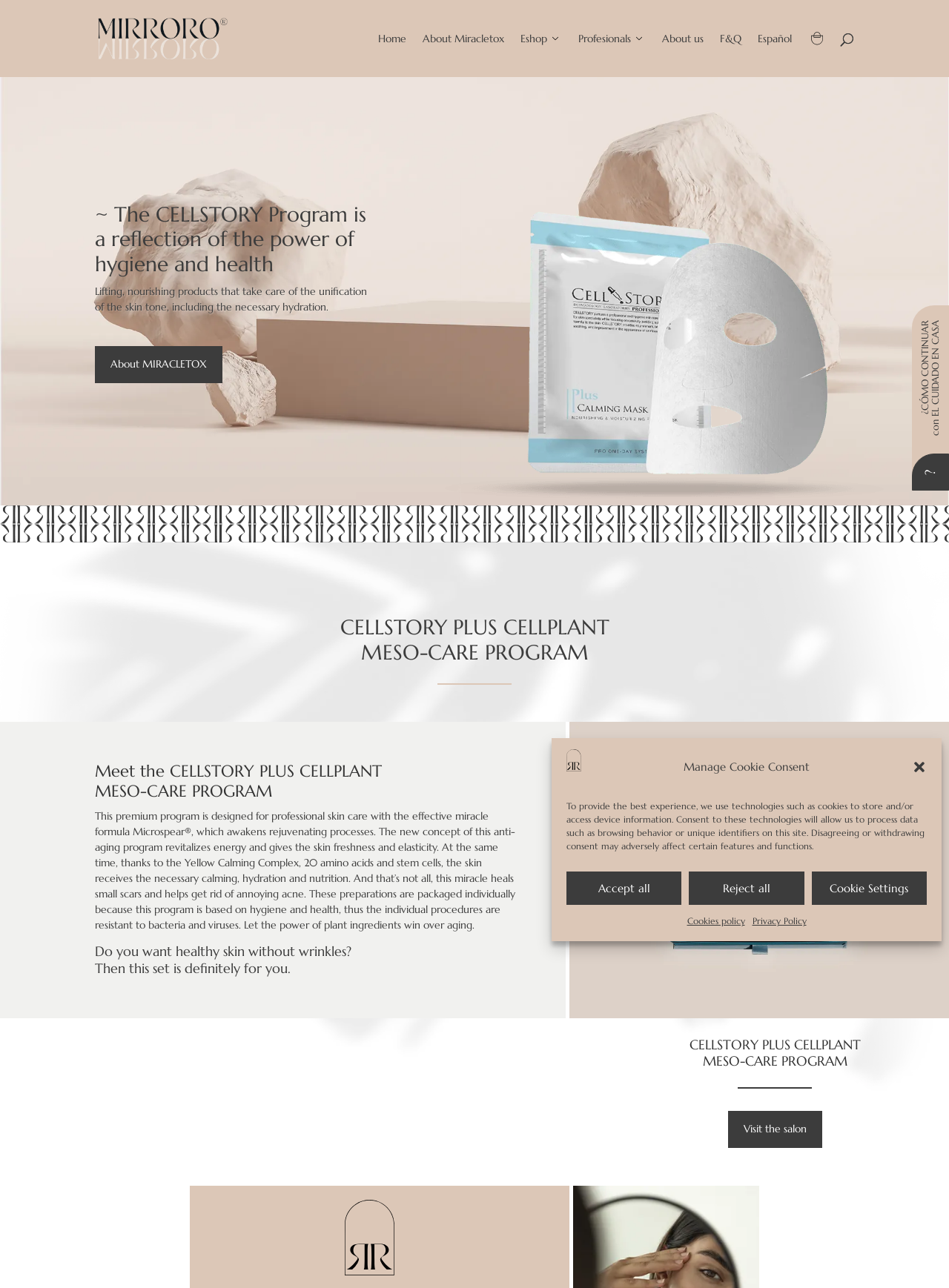Provide the bounding box coordinates of the area you need to click to execute the following instruction: "Click the 'Home' link".

[0.398, 0.026, 0.428, 0.06]